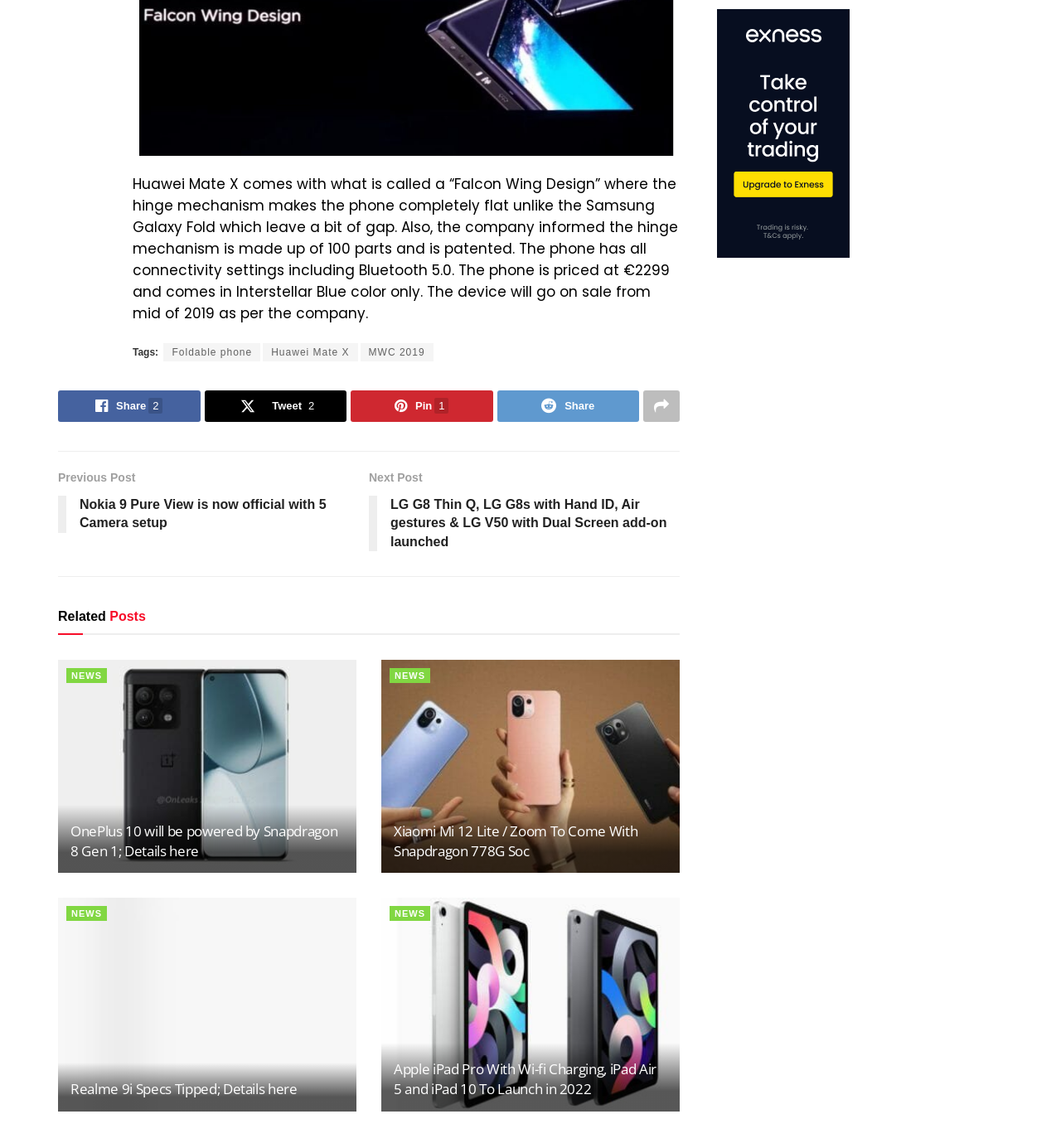Kindly determine the bounding box coordinates for the clickable area to achieve the given instruction: "Click on the 'Foldable phone' tag".

[0.154, 0.299, 0.245, 0.315]